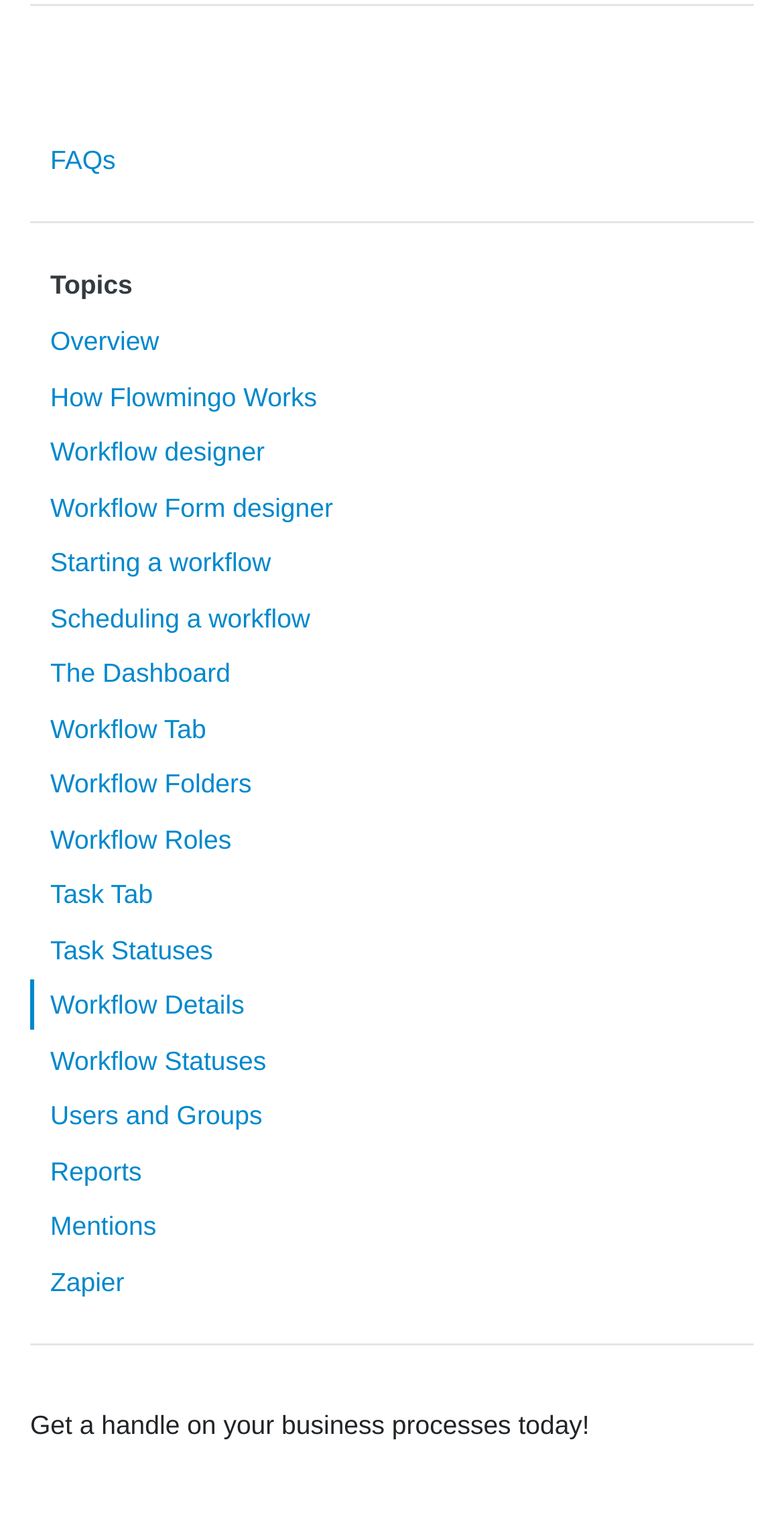What is the first link on the webpage? Please answer the question using a single word or phrase based on the image.

FAQs